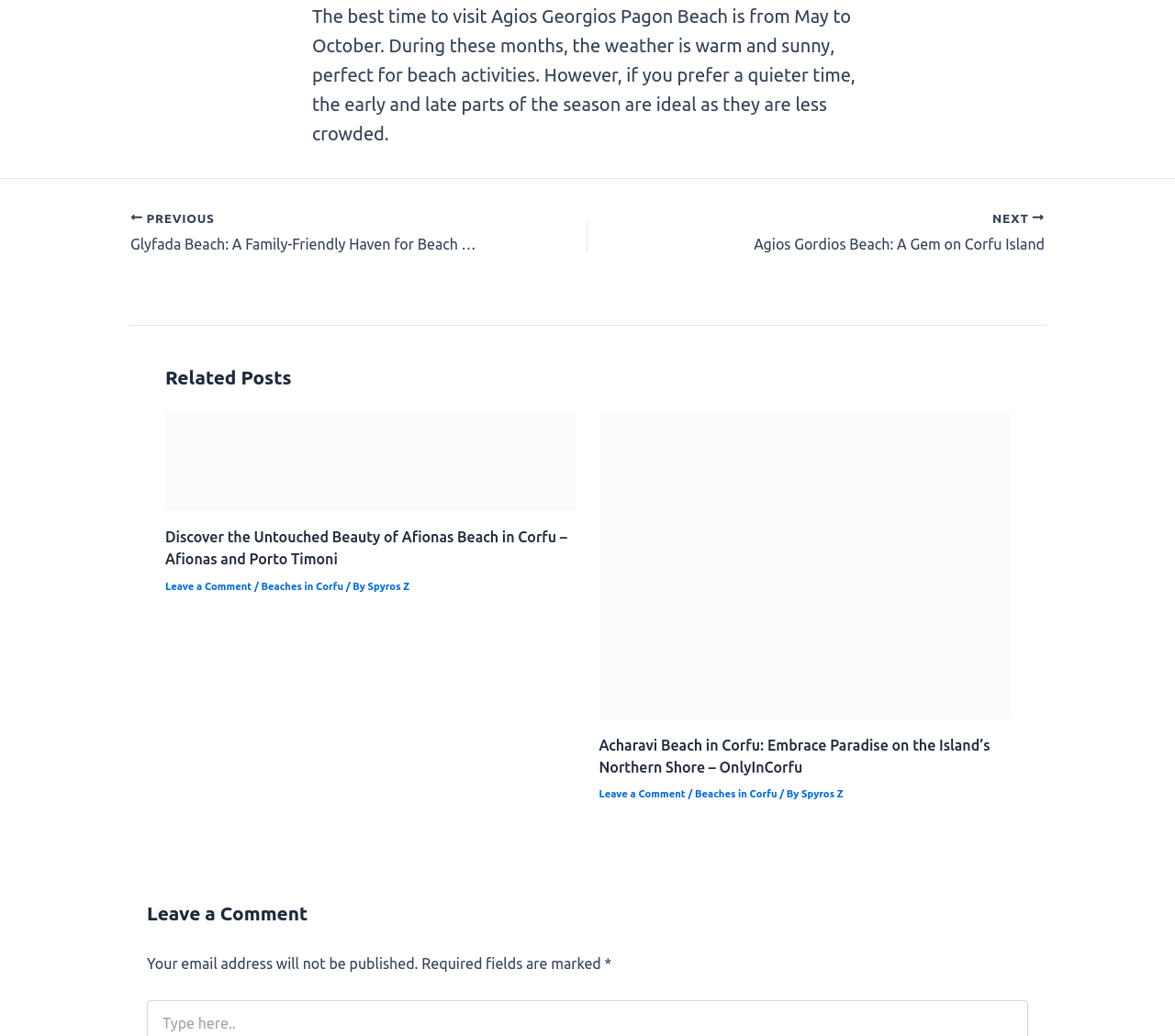Give a concise answer of one word or phrase to the question: 
What type of content is presented in the 'Related Posts' section?

Beach-related articles